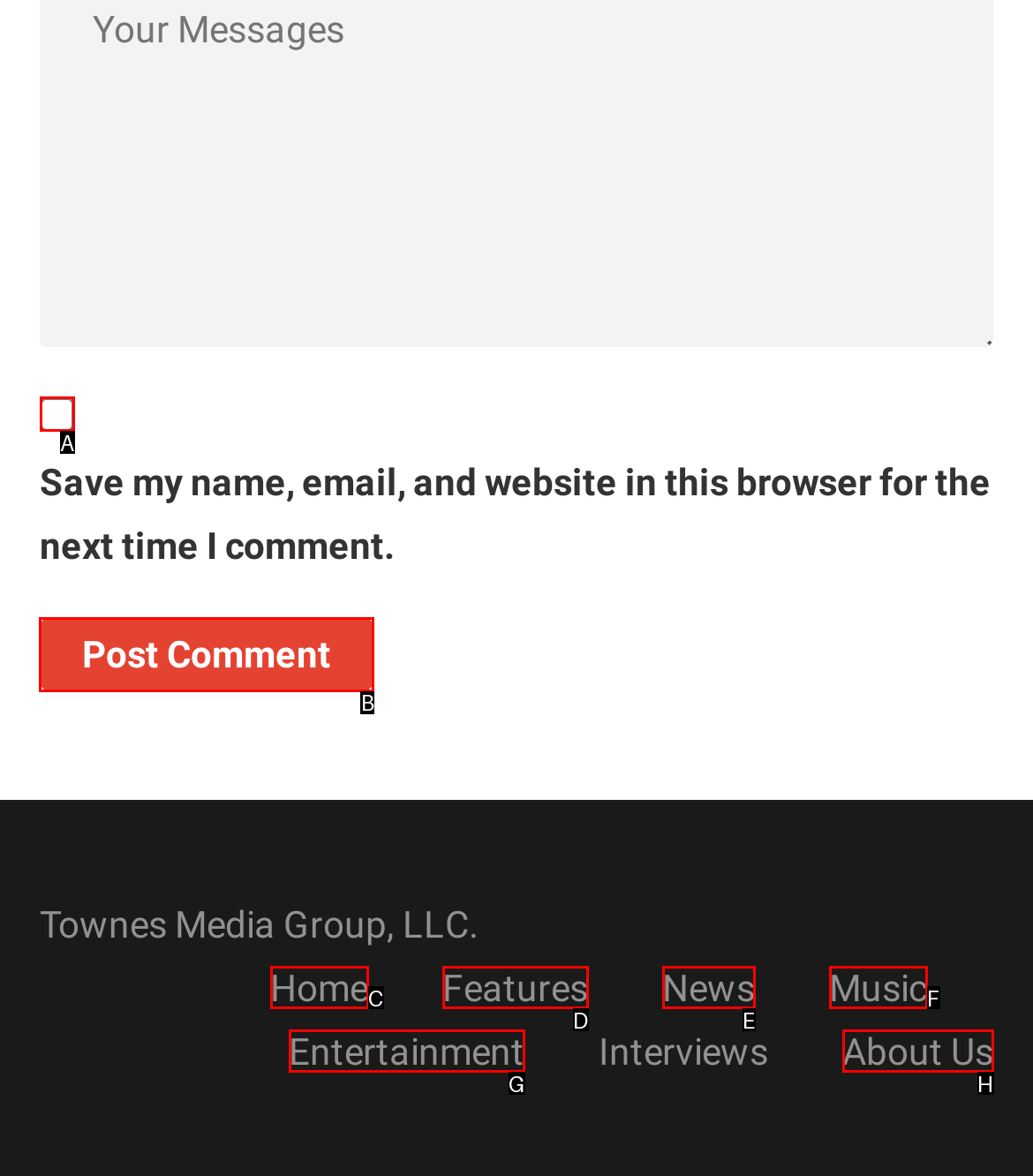Choose the letter of the element that should be clicked to complete the task: Click the Post Comment button
Answer with the letter from the possible choices.

B